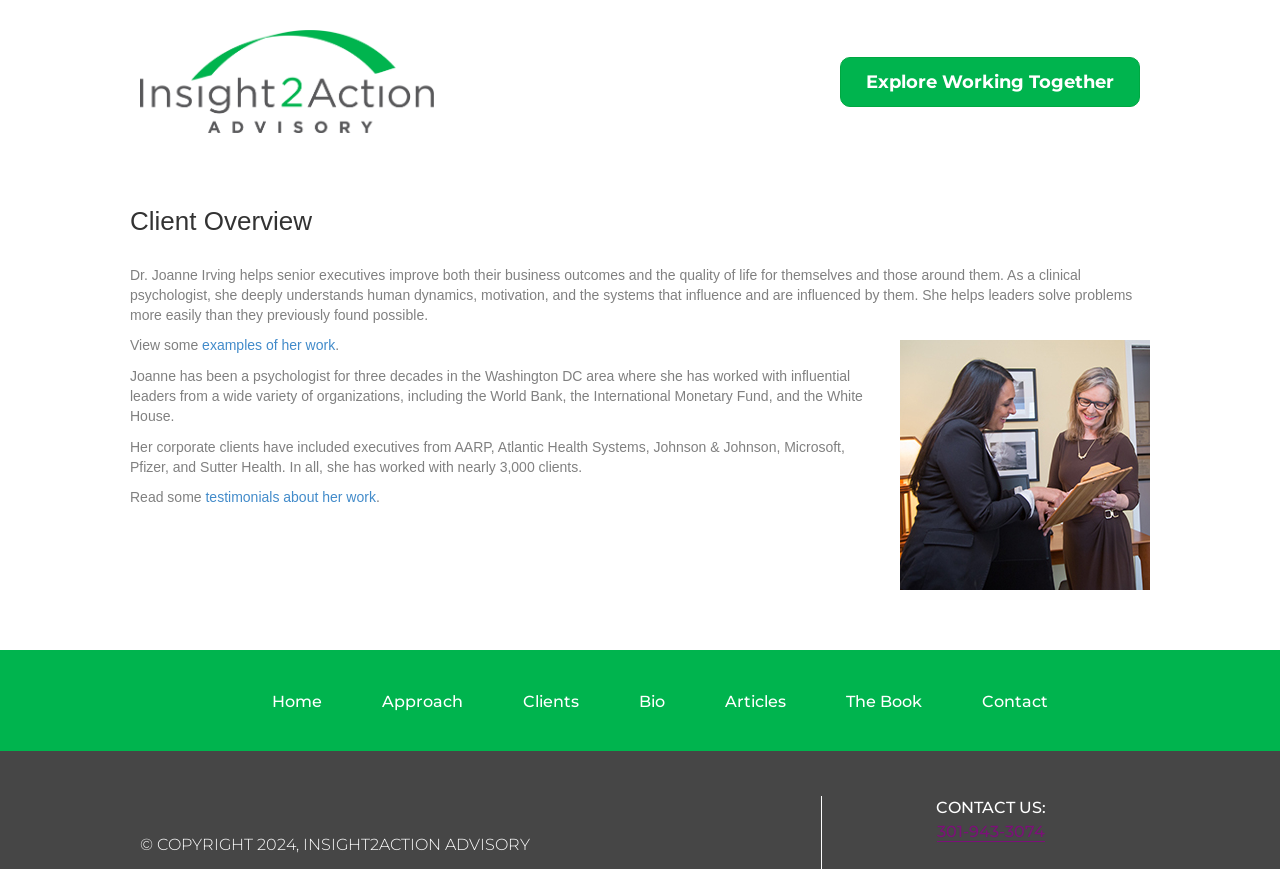What is the name of Dr. Joanne Irving's business?
Using the visual information, reply with a single word or short phrase.

Insight2Action Advisory